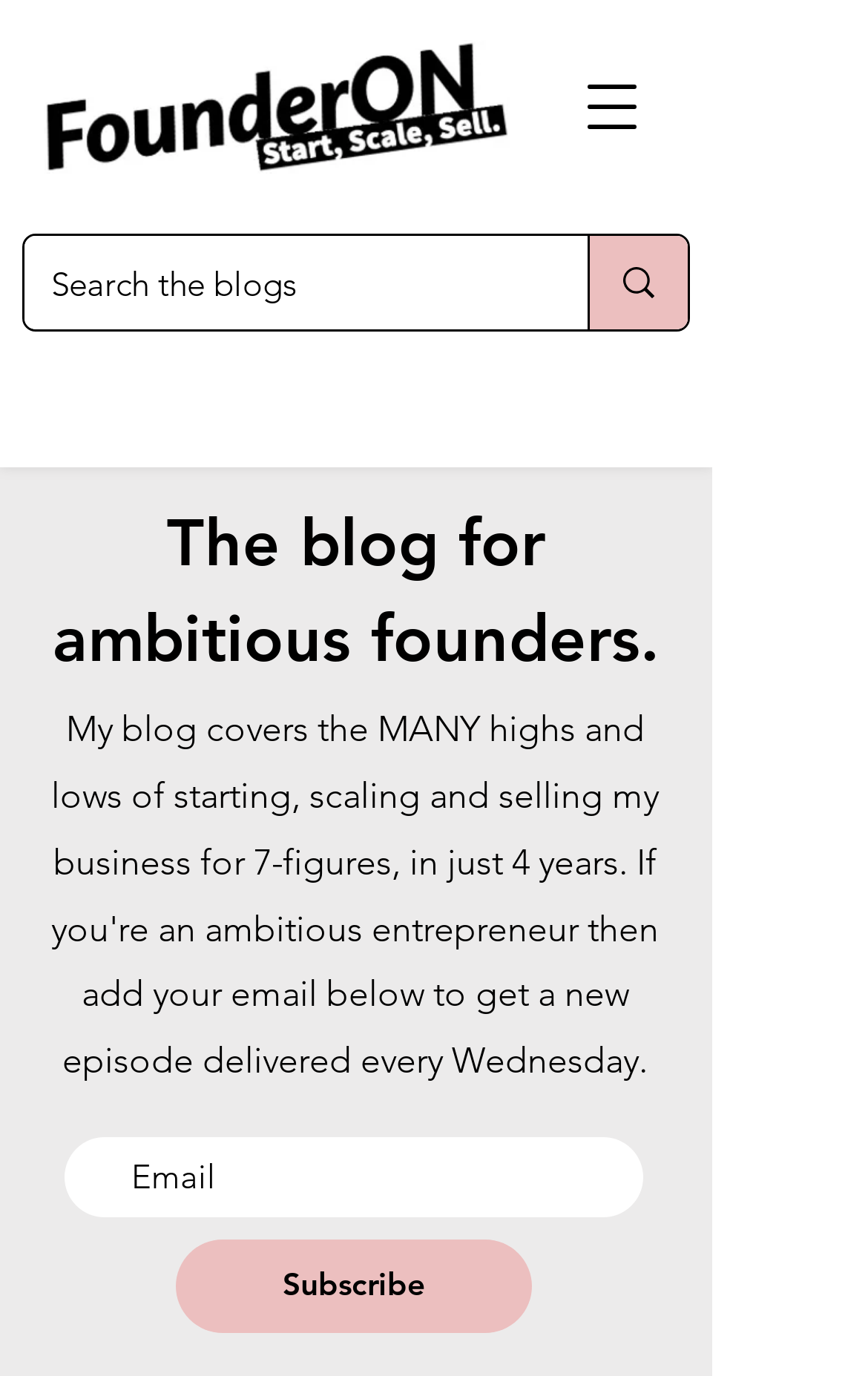Provide a one-word or brief phrase answer to the question:
What is the logo image filename?

Logo_edited.jpg